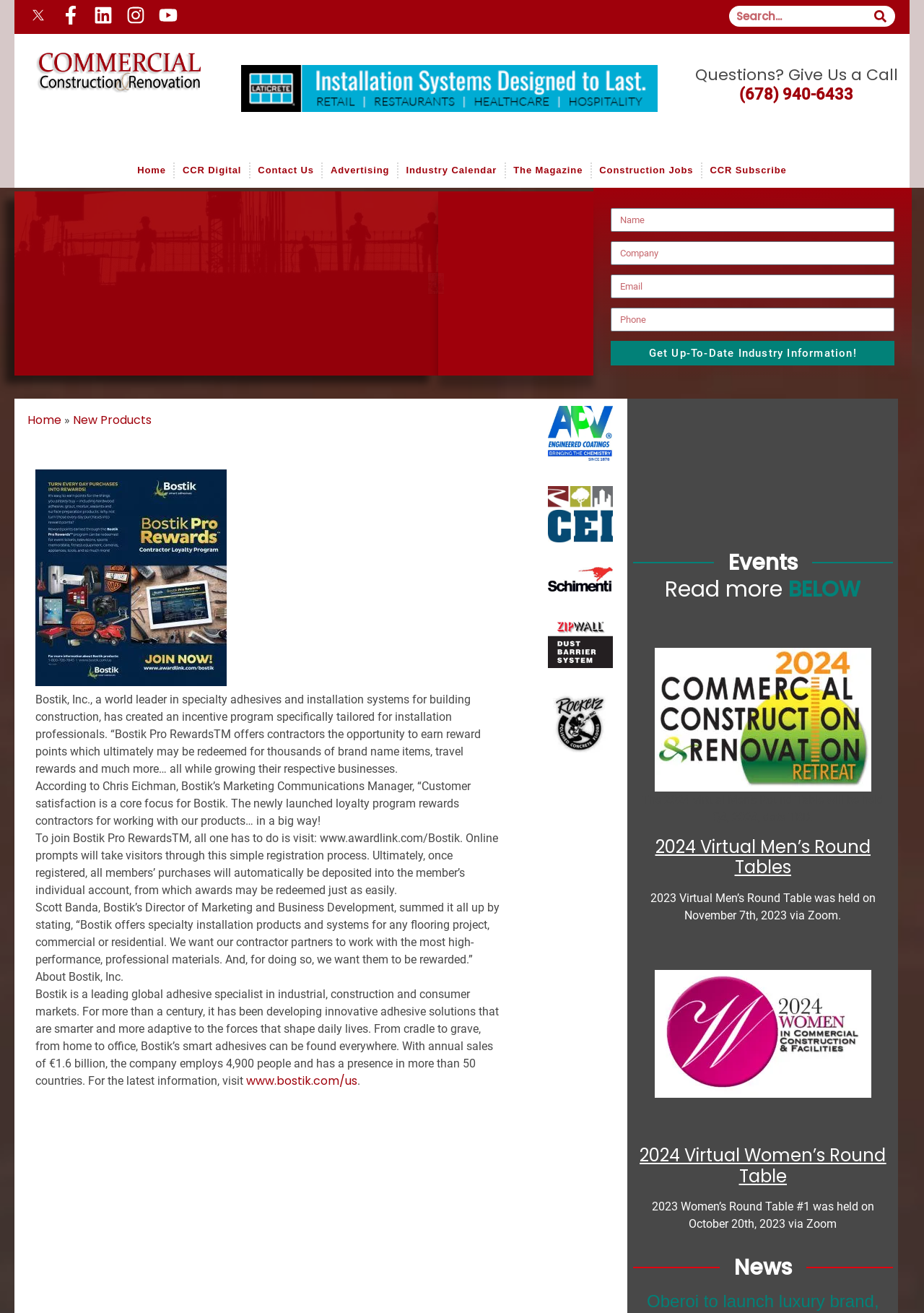How many textboxes are there in the webpage?
Provide an in-depth answer to the question, covering all aspects.

There are 4 textboxes in the webpage, which are 'Name', 'Company', 'Email', and 'Phone number'.